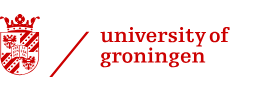Explain what the image portrays in a detailed manner.

The image features the logo of the University of Groningen, prominently displaying the institution's name in a distinctive typographic style alongside its heraldic coat of arms. The emblem, characterized by intricate designs and a crown, symbolizes the university's heritage and prestige. Below the coat of arms, the name "university of groningen" is presented in a bold, modern font, clearly indicating the institution's identity. This logo reflects the university's longstanding history, established in 1614, and its commitment to academic excellence and innovation.